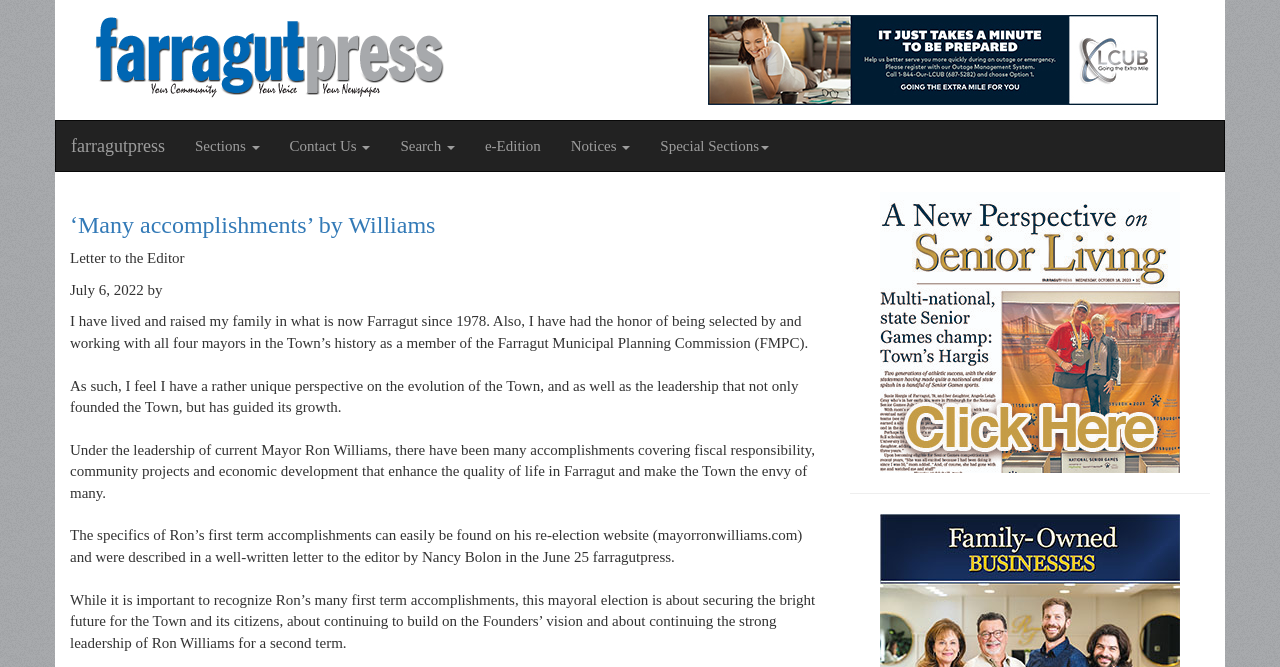Provide the bounding box coordinates for the area that should be clicked to complete the instruction: "go to the next team member's page".

None